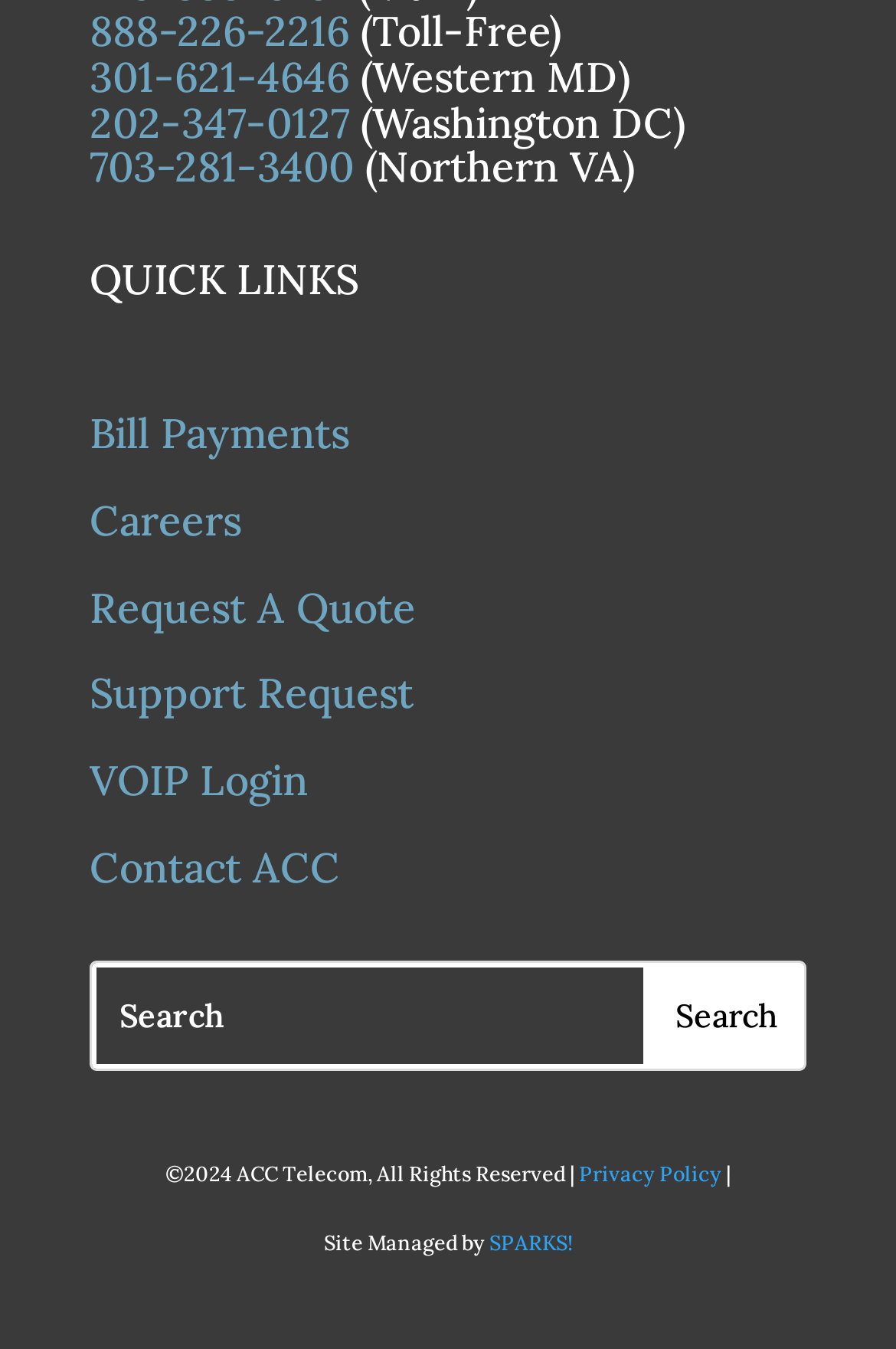What is the company name?
Please provide a detailed answer to the question.

I found the company name 'ACC Telecom' in the copyright statement at the bottom of the page, which says '©2024 ACC Telecom, All Rights Reserved'.